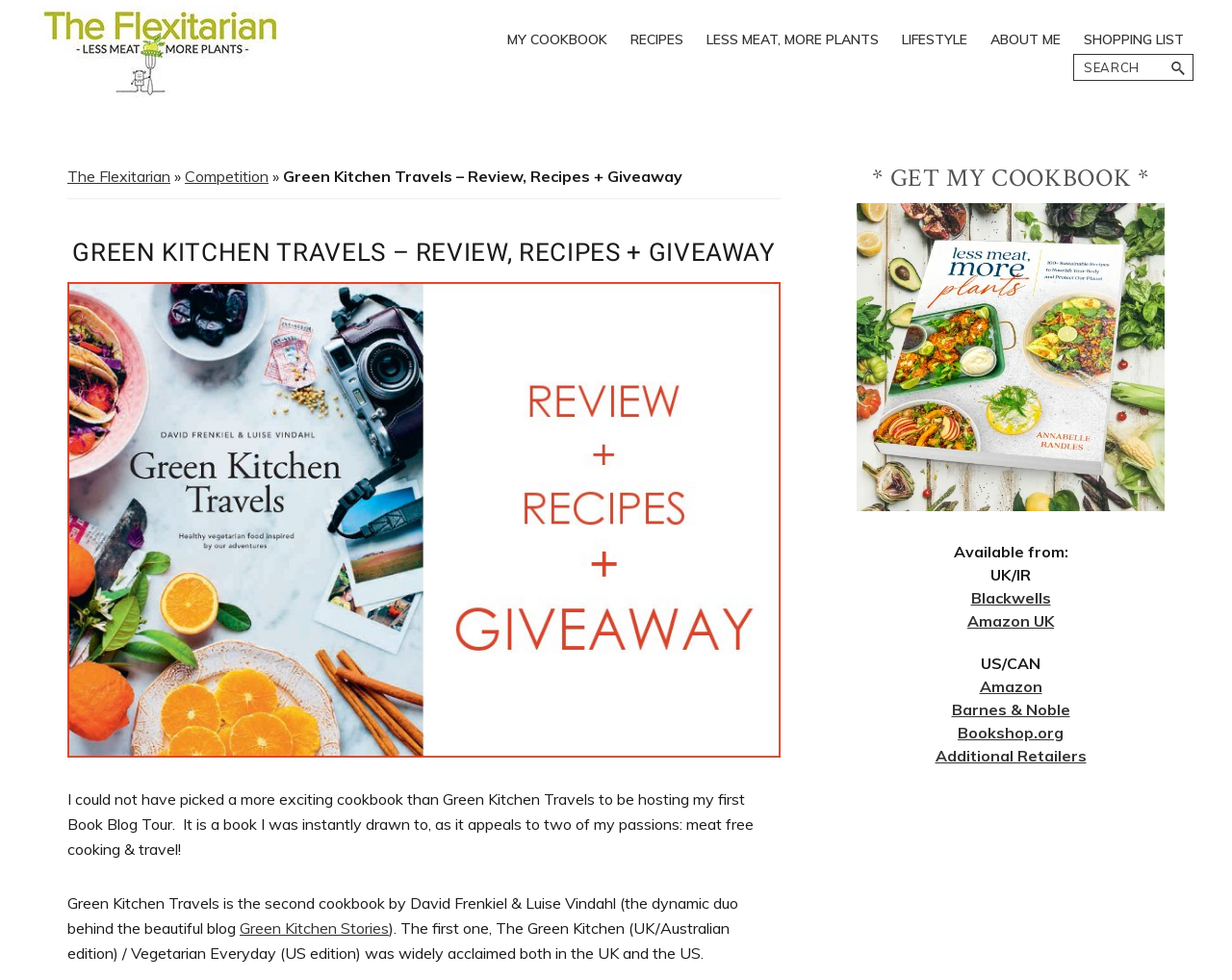Show the bounding box coordinates of the region that should be clicked to follow the instruction: "Read about the author."

[0.796, 0.025, 0.869, 0.055]